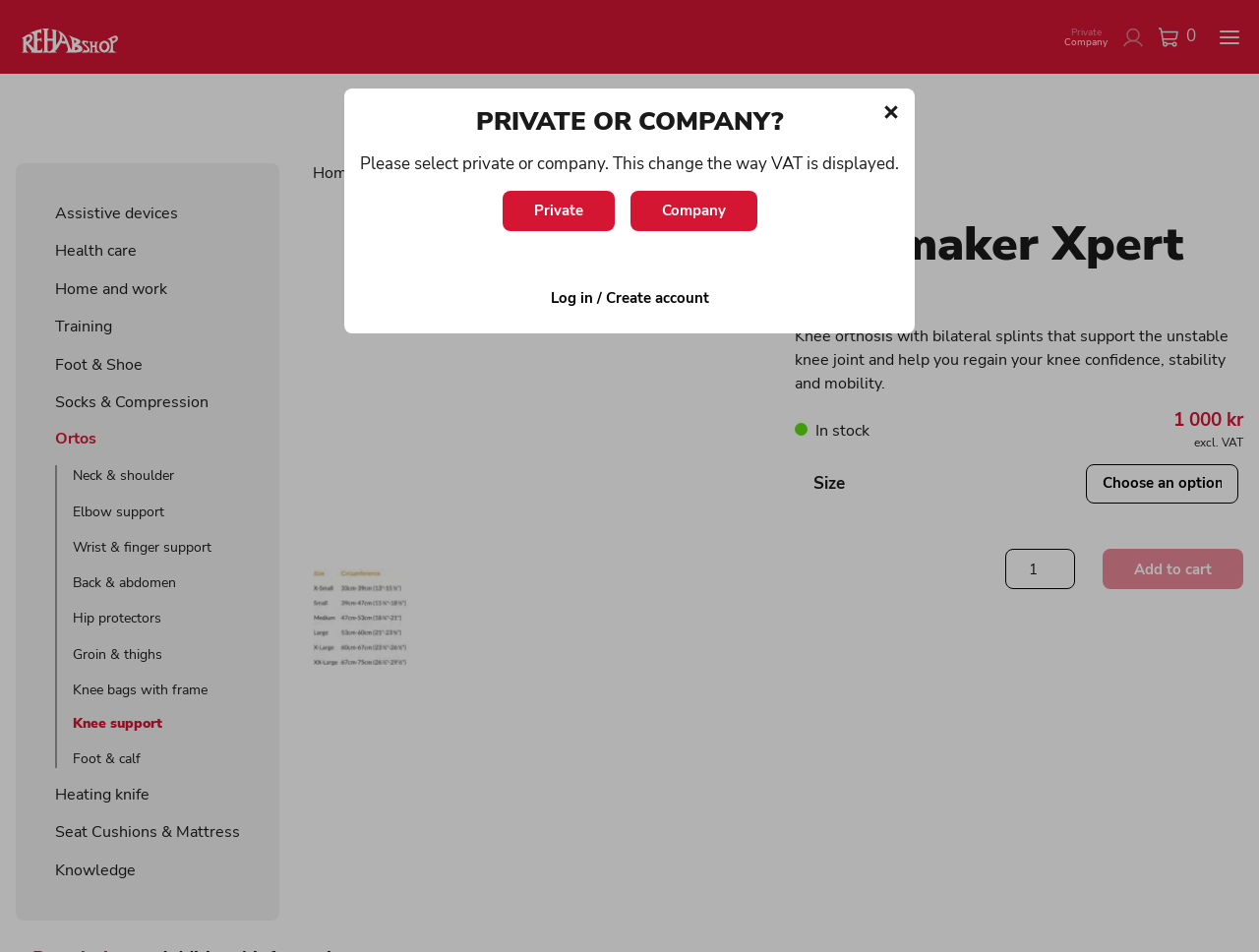Articulate a complete and detailed caption of the webpage elements.

This webpage is about a product called "Playmaker Xpert" which is a knee orthosis with bilateral splints that support the unstable knee joint and help regain knee confidence, stability, and mobility. The compressive effect of knee wraps helps reduce swelling.

At the top right corner, there are links to "Log in" and "0" with corresponding images. Below them, there is a generic element "Show prices without VAT" with two static text elements "Private" and "Company". 

On the top left, there is a logo link with an image. Below the logo, there is a navigation menu with links to various categories such as "Assistive devices", "Health care", "Home and work", "Training", "Foot & Shoe", "Socks & Compression", "Ortos", and more.

In the main content area, there is a link to "Home" followed by a breadcrumb navigation with links to "Ortos" and "Knee support". Below the breadcrumb, there is a heading "Playmaker Xpert" and a search icon link.

The product information section starts with a heading "Playmaker Xpert" and displays the product description. Below the description, there is a section showing the product's SKU, stock status, and price. The price is displayed with an option to select the size and quantity of the product. There is a button to "Add to cart" below the product information.

On the right side of the product information section, there is a section asking the user to select whether they are a private or company customer, which affects the way VAT is displayed. There are links to "Private", "Company", and "Log in / Create account" below this section.